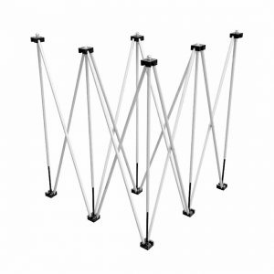What is the purpose of the black rubber feet?
Examine the image closely and answer the question with as much detail as possible.

According to the caption, the black rubber feet are designed to provide stability on various surfaces, ensuring that the riser remains steady and secure during use.